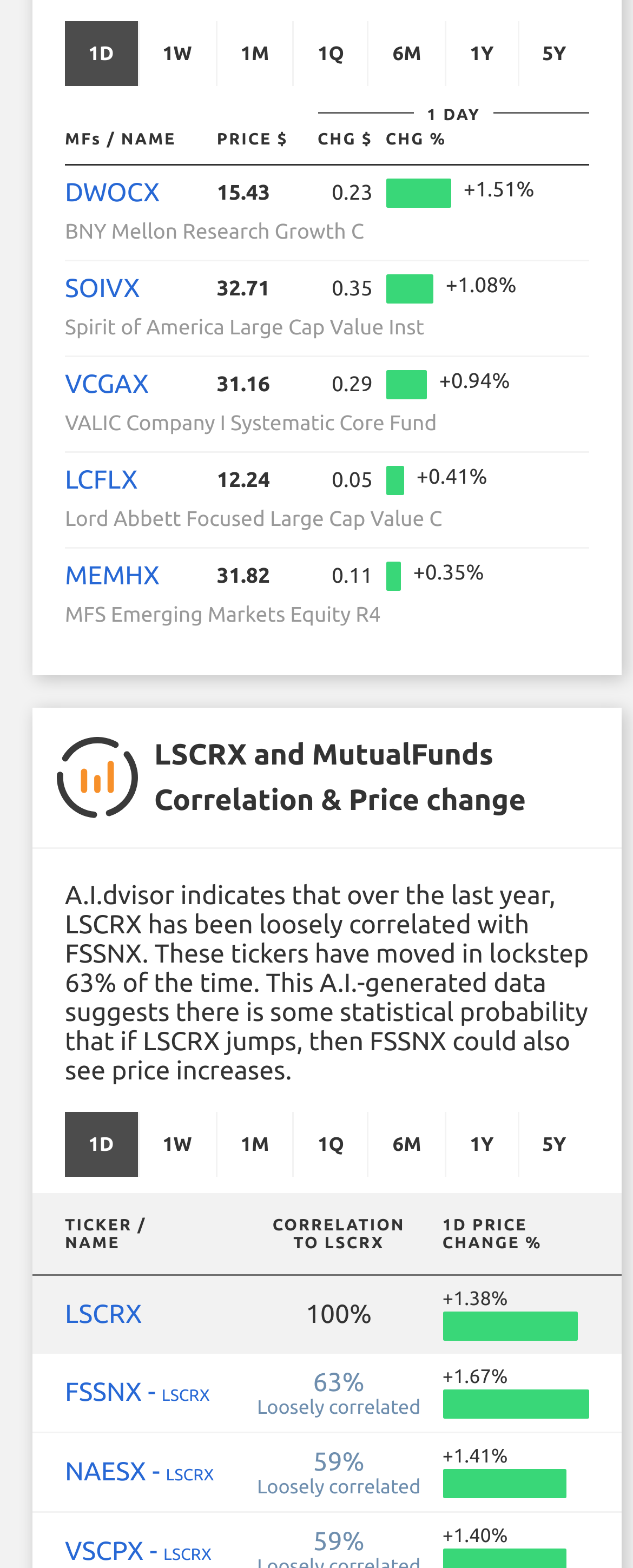Specify the bounding box coordinates of the element's region that should be clicked to achieve the following instruction: "view the price change of LSCRX over 1 day". The bounding box coordinates consist of four float numbers between 0 and 1, in the format [left, top, right, bottom].

[0.14, 0.723, 0.18, 0.737]